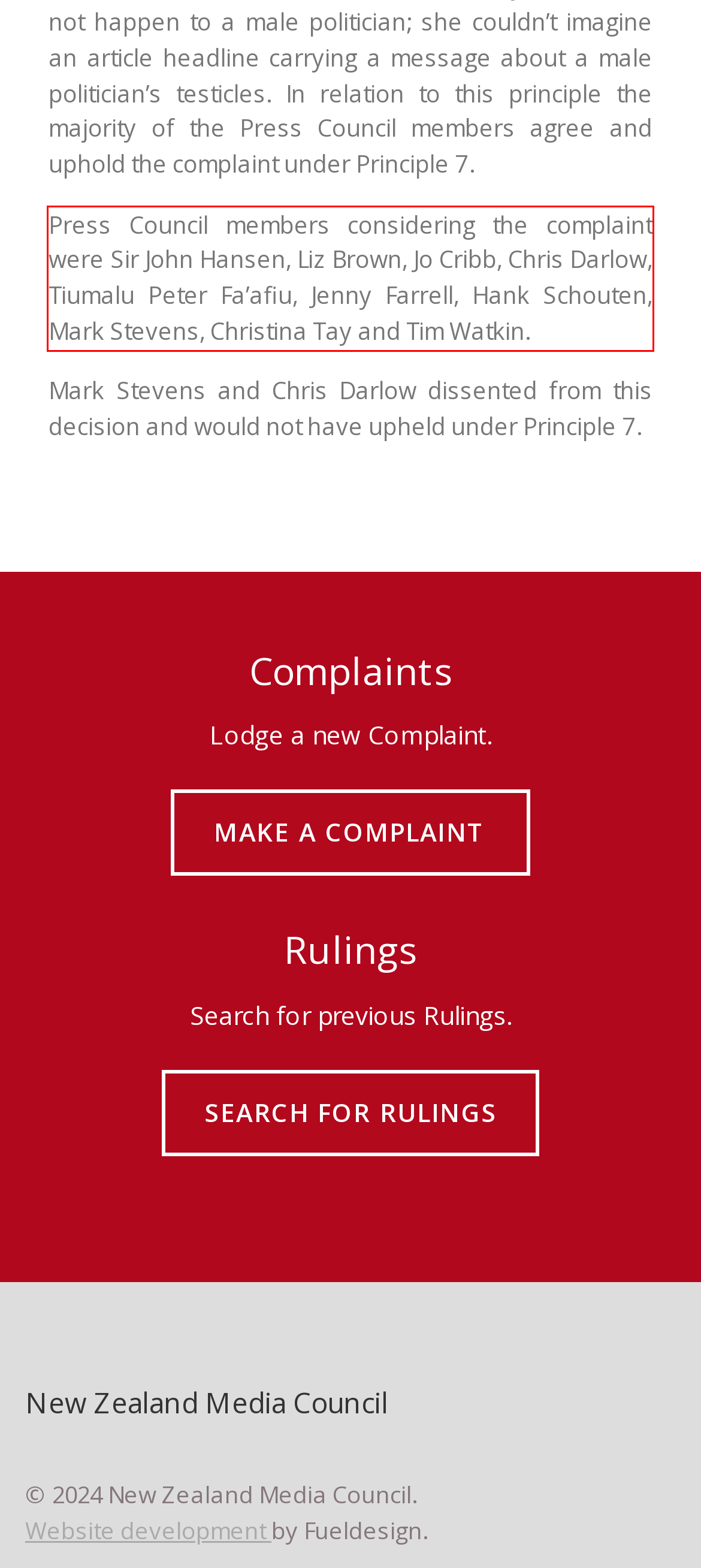The screenshot provided shows a webpage with a red bounding box. Apply OCR to the text within this red bounding box and provide the extracted content.

Press Council members considering the complaint were Sir John Hansen, Liz Brown, Jo Cribb, Chris Darlow, Tiumalu Peter Fa’afiu, Jenny Farrell, Hank Schouten, Mark Stevens, Christina Tay and Tim Watkin.